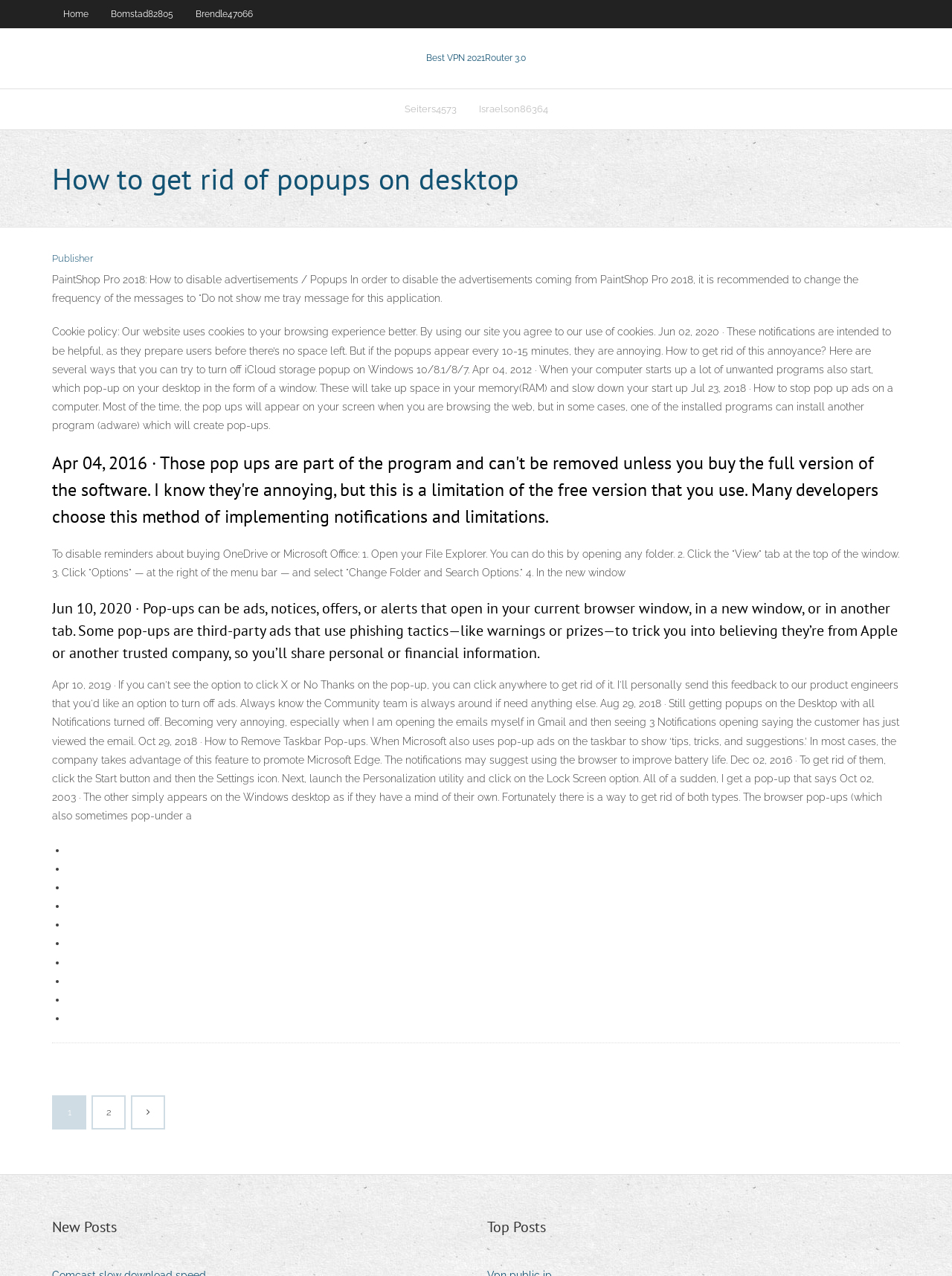Can you determine the bounding box coordinates of the area that needs to be clicked to fulfill the following instruction: "Click the '2' link"?

[0.098, 0.86, 0.13, 0.884]